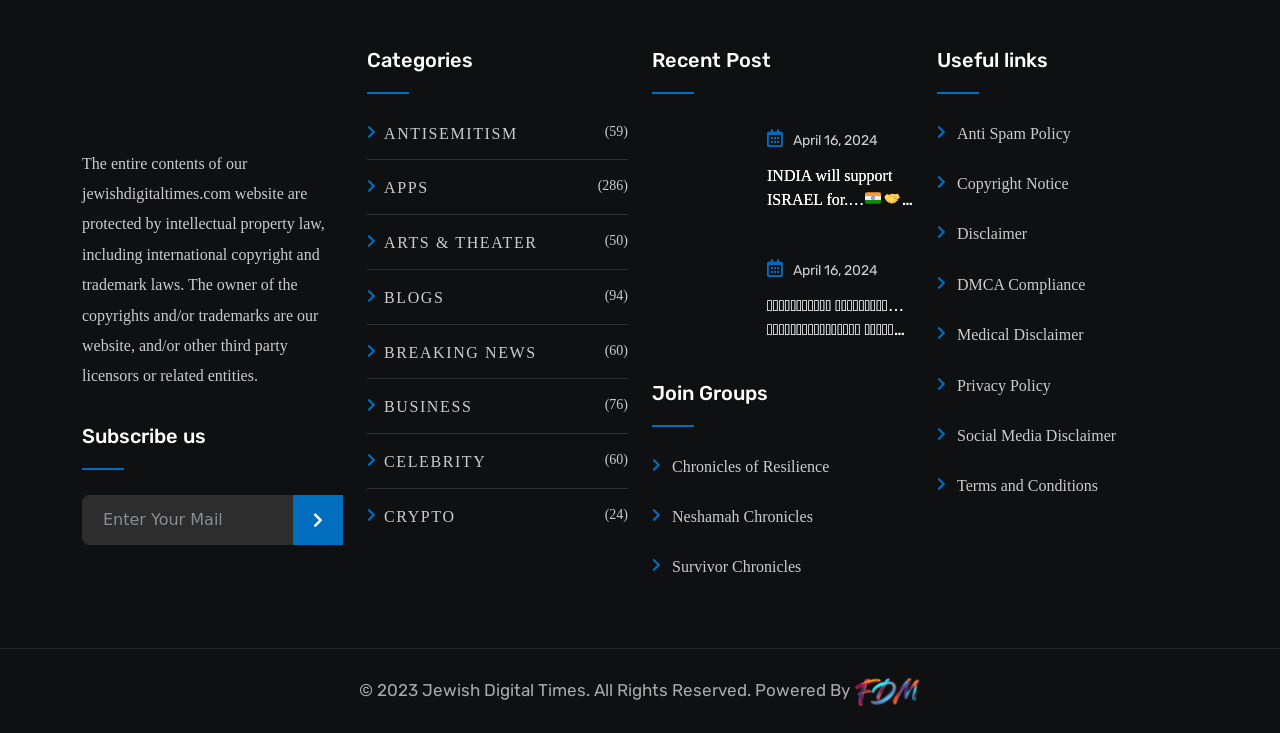Could you highlight the region that needs to be clicked to execute the instruction: "Subscribe to the newsletter"?

[0.064, 0.675, 0.268, 0.743]